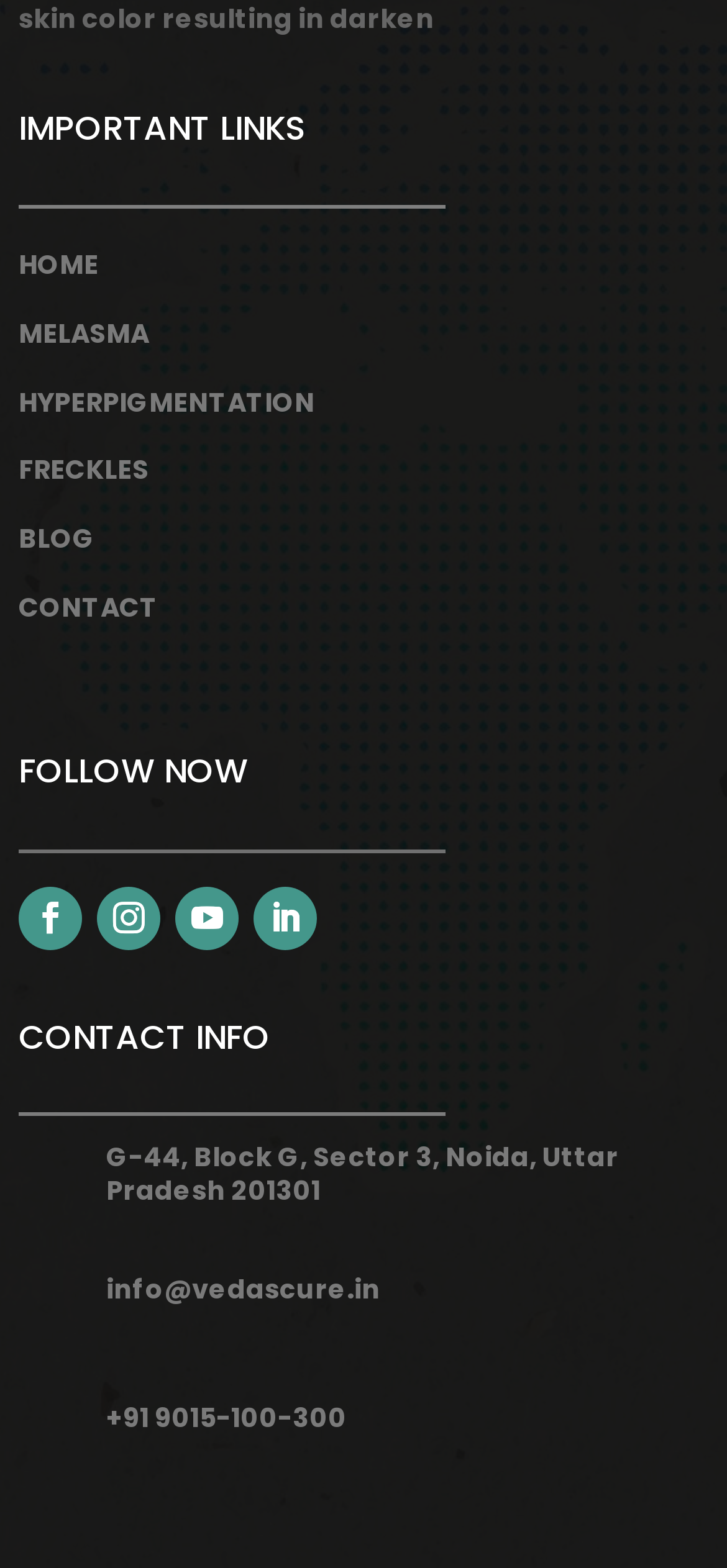Answer the question briefly using a single word or phrase: 
How many contact information sections are there?

3